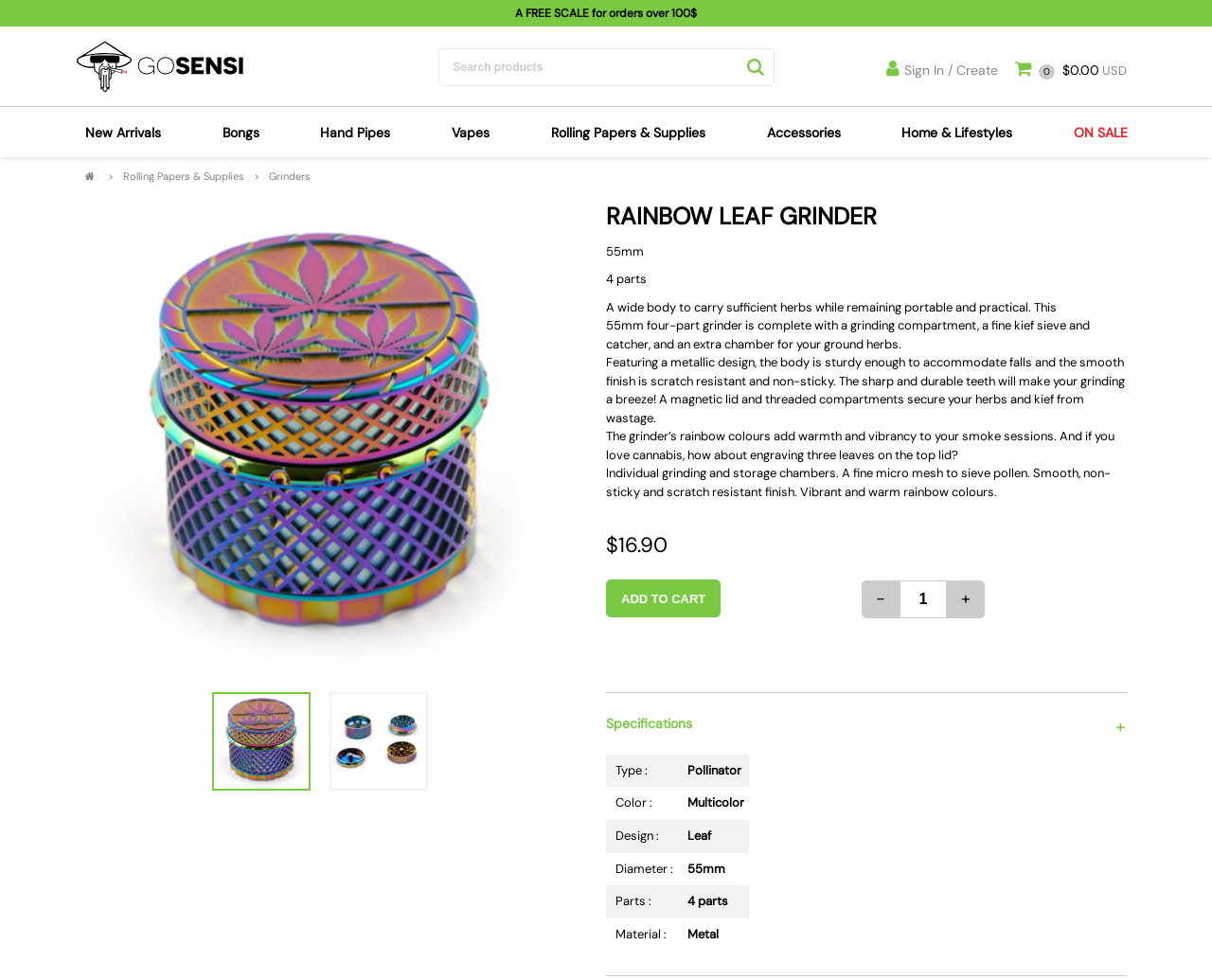Locate the bounding box coordinates for the element described below: "Zippo". The coordinates must be four float values between 0 and 1, formatted as [left, top, right, bottom].

[0.455, 0.463, 0.57, 0.492]